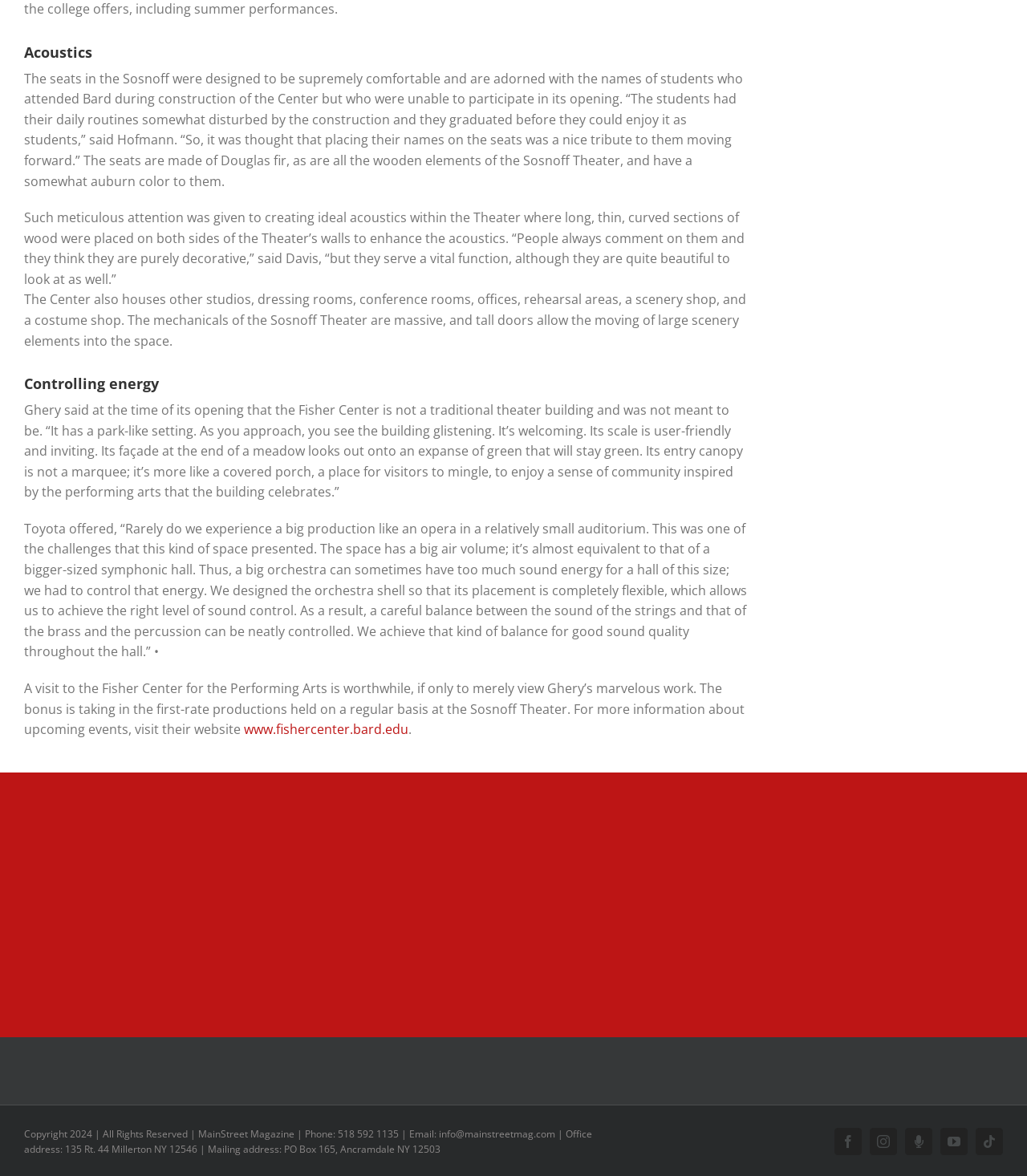What is the website to visit for more information about upcoming events at the Fisher Center?
Answer with a single word or phrase, using the screenshot for reference.

www.fishercenter.bard.edu